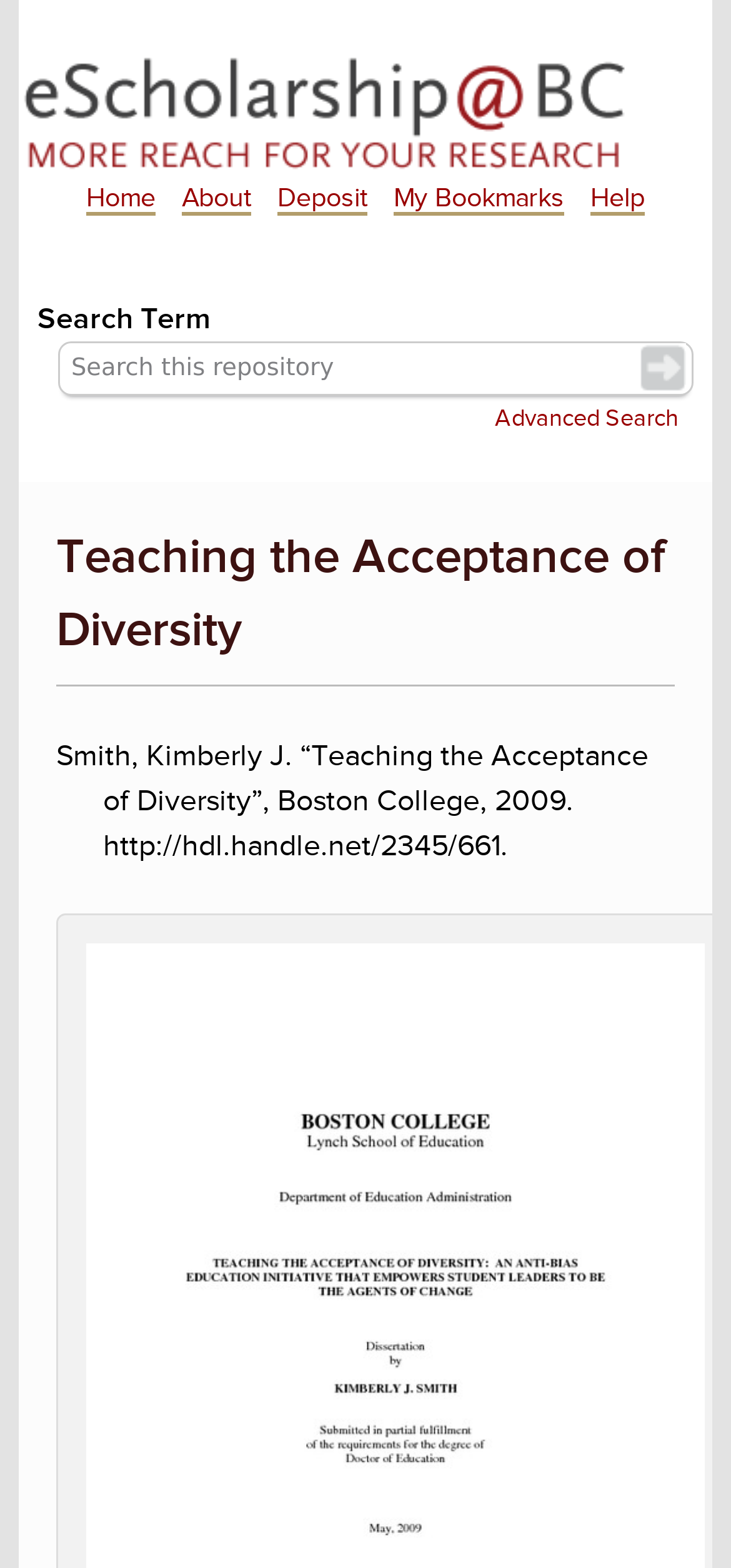Please specify the bounding box coordinates in the format (top-left x, top-left y, bottom-right x, bottom-right y), with values ranging from 0 to 1. Identify the bounding box for the UI component described as follows: parent_node: Search Term name="op" value="search"

[0.874, 0.219, 0.941, 0.25]